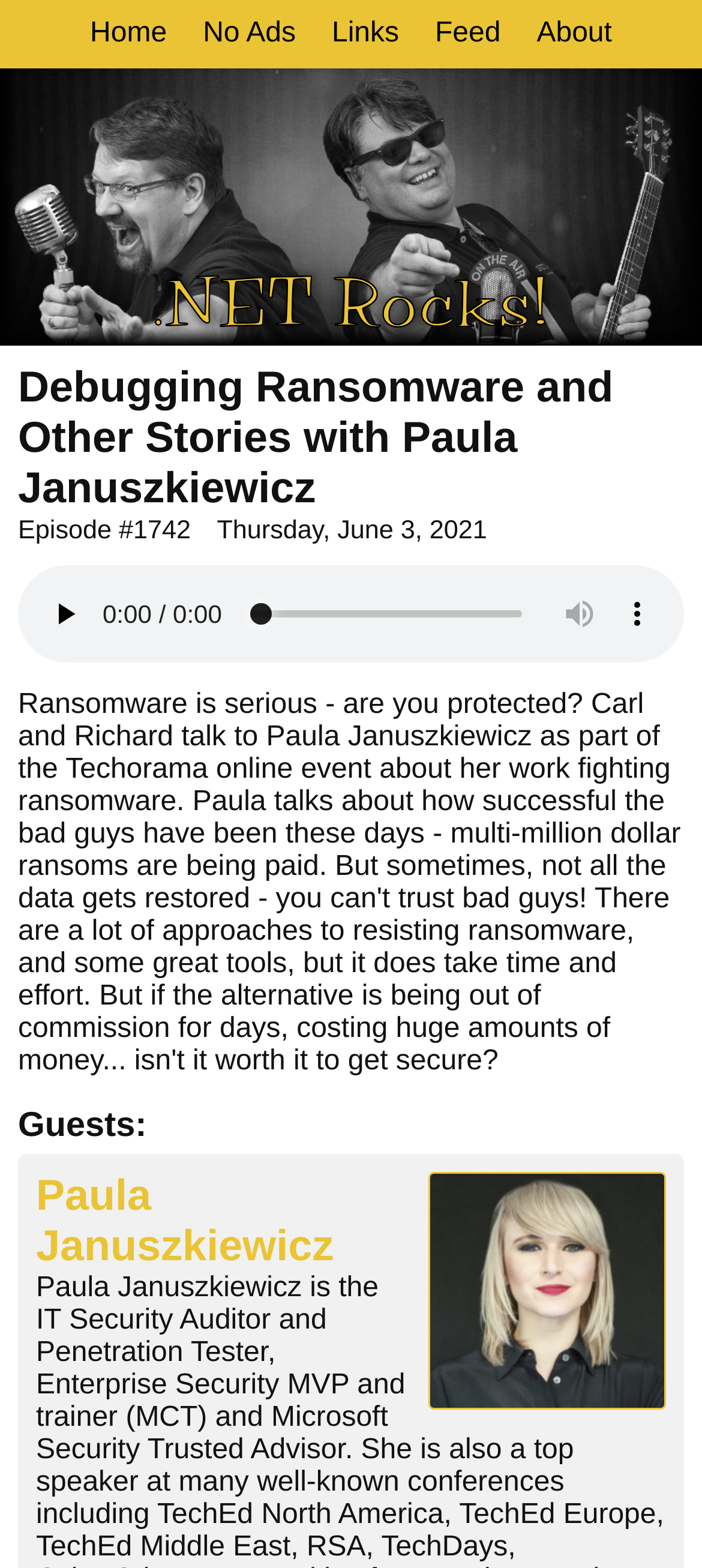Please answer the following question using a single word or phrase: 
What is the episode number?

1742